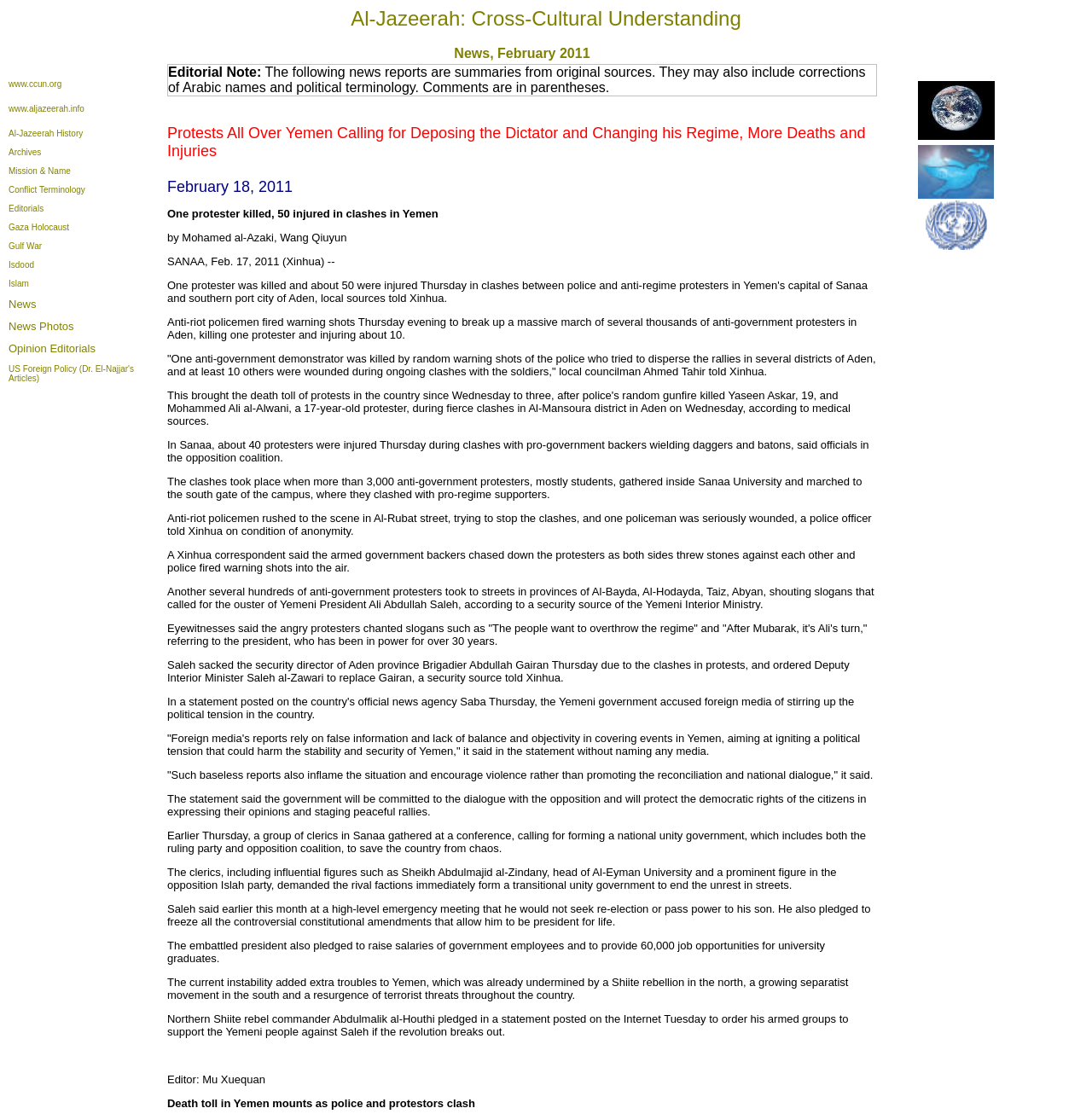Explain the webpage's design and content in an elaborate manner.

This webpage appears to be a news article from Al-Jazeerah, a cross-cultural understanding website. At the top of the page, there is a header with the website's name and a navigation menu with links to various sections, including "News", "Editorials", "Gaza Holocaust", and "US Foreign Policy".

Below the header, there is a table with a row of links to other websites, including "www.ccun.org" and "www.aljazeerah.info". This is followed by a table with a single row containing a header that reads "News, February 2011".

The main content of the page is a news article titled "Protests All Over Yemen Calling for Deposing the Dictator and Changing his Regime, More Deaths and Injuries, February 18, 2011". The article is divided into several paragraphs, with a brief editorial note at the top explaining that the reports are summaries from original sources and may include corrections and comments.

The article itself describes protests in Yemen, including clashes between anti-government protesters and pro-government backers, resulting in deaths and injuries. There are also reports of protests in other provinces, including Aden, Sanaa, and Taiz. The article quotes officials and eyewitnesses, and includes details about the government's response to the protests.

At the bottom of the page, there are several tables with images, although the images themselves are not described. There is also a footer with a copyright notice and a link to the editor's name.

Overall, the webpage appears to be a news article with a focus on protests and unrest in Yemen, with a simple layout and minimal graphics.